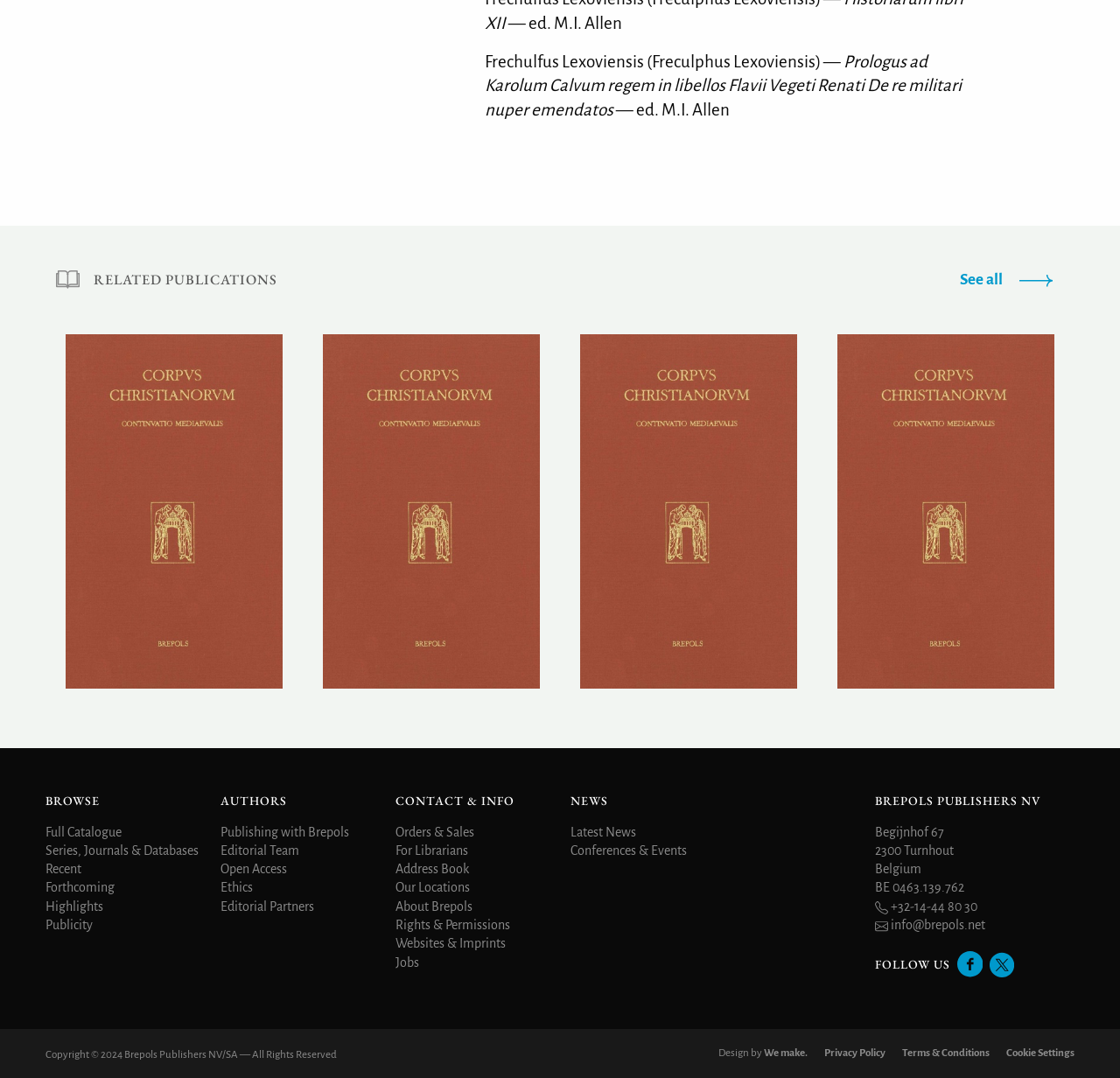Please specify the bounding box coordinates for the clickable region that will help you carry out the instruction: "View related publications".

[0.857, 0.252, 0.95, 0.267]